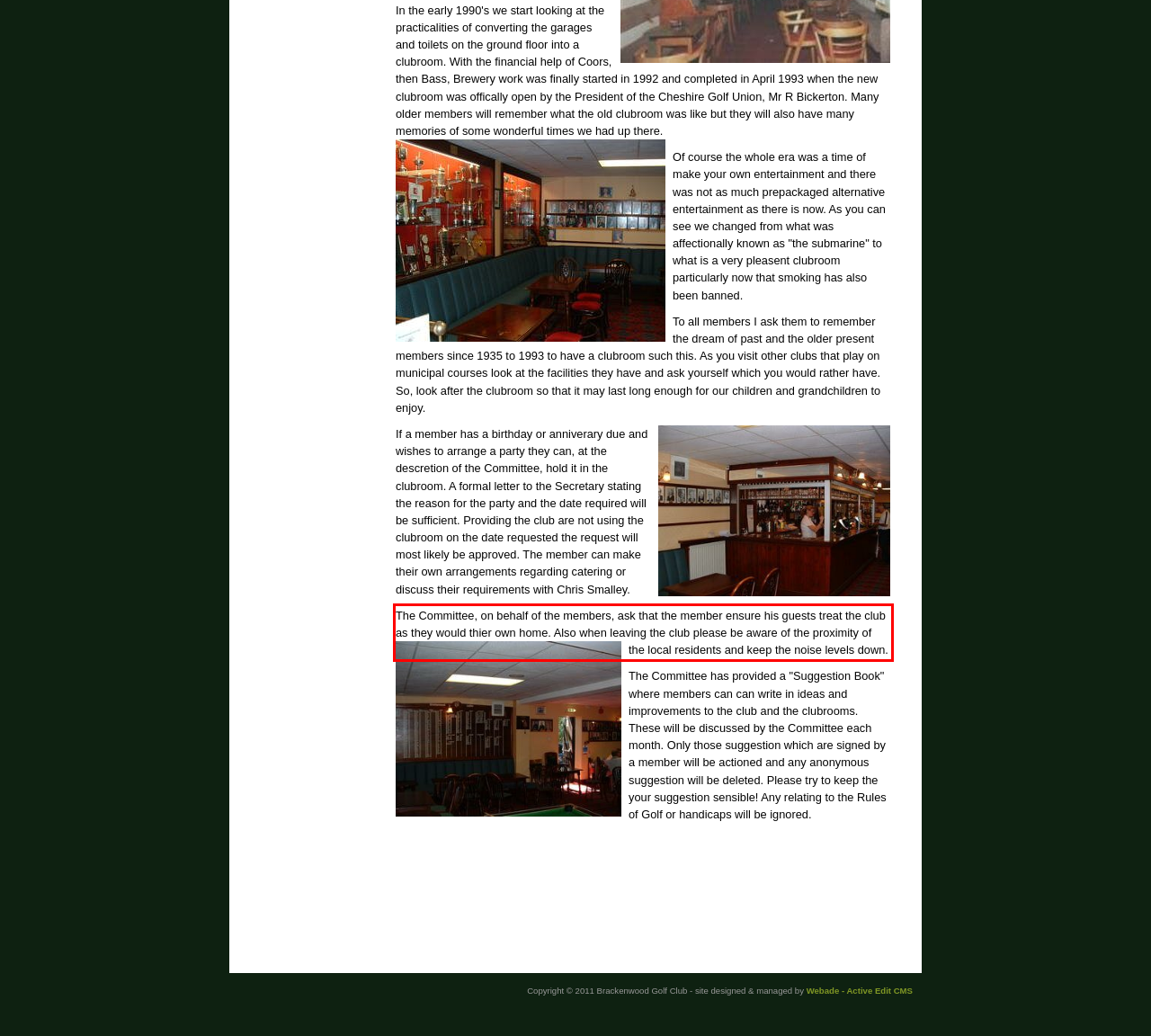Examine the screenshot of the webpage, locate the red bounding box, and perform OCR to extract the text contained within it.

The Committee, on behalf of the members, ask that the member ensure his guests treat the club as they would thier own home. Also when leaving the club please be aware of the proximity of the local residents and keep the noise levels down.